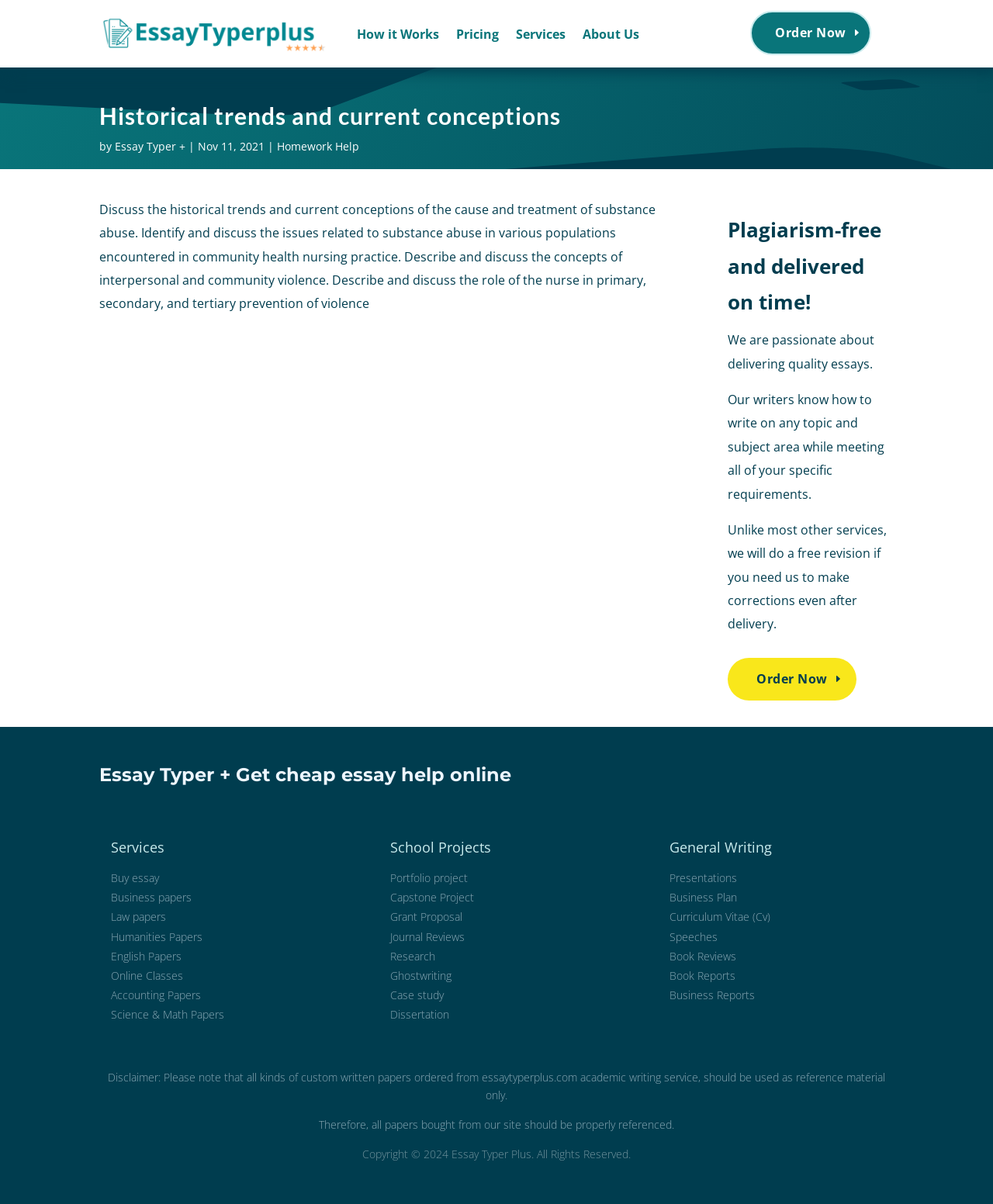What services does the website offer?
Examine the image and provide an in-depth answer to the question.

The website offers various academic writing services, including essay writing, homework help, business papers, law papers, and more, as listed in the 'Services' section of the webpage.